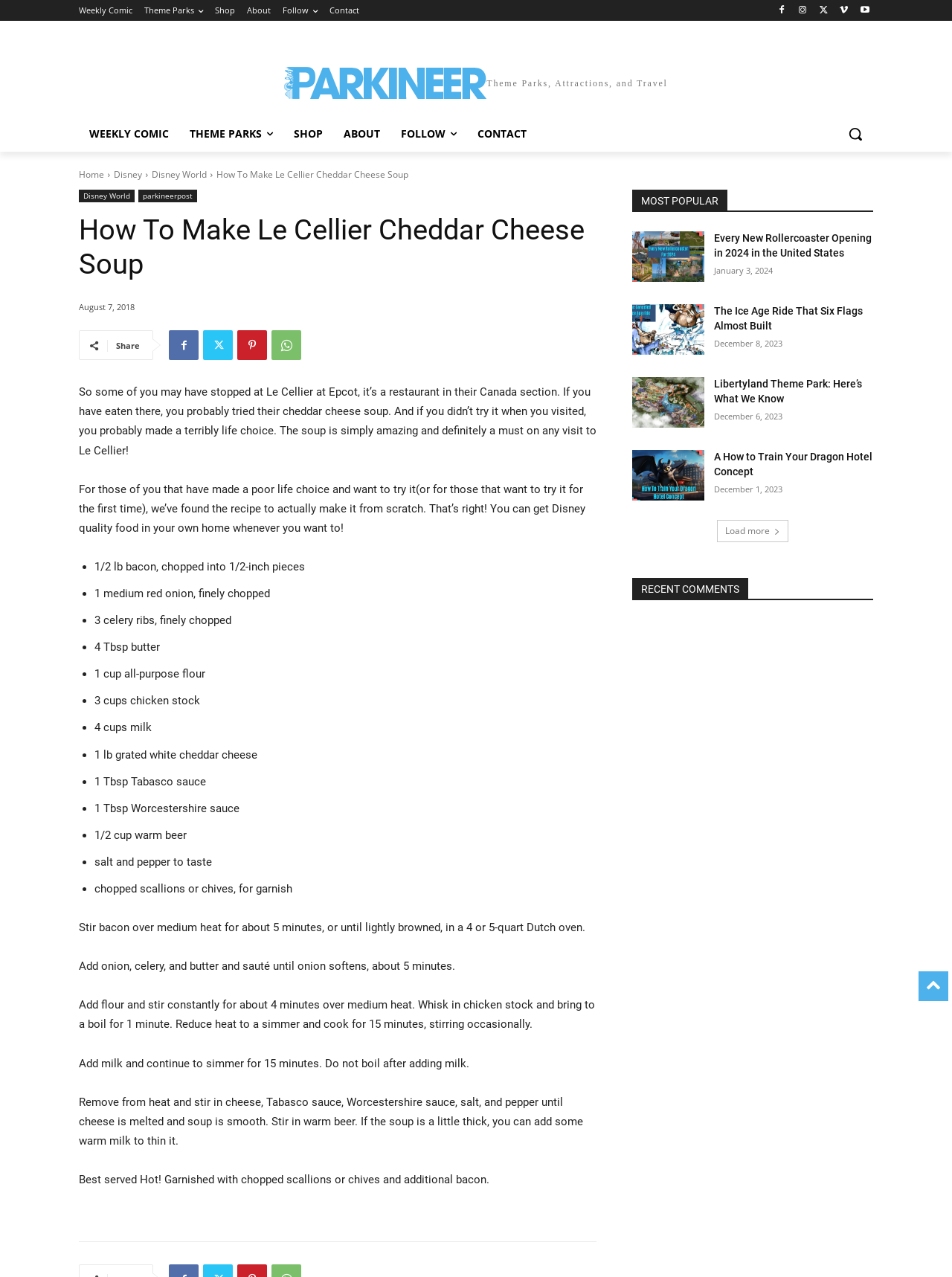Could you specify the bounding box coordinates for the clickable section to complete the following instruction: "Follow on social media"?

[0.297, 0.0, 0.334, 0.016]